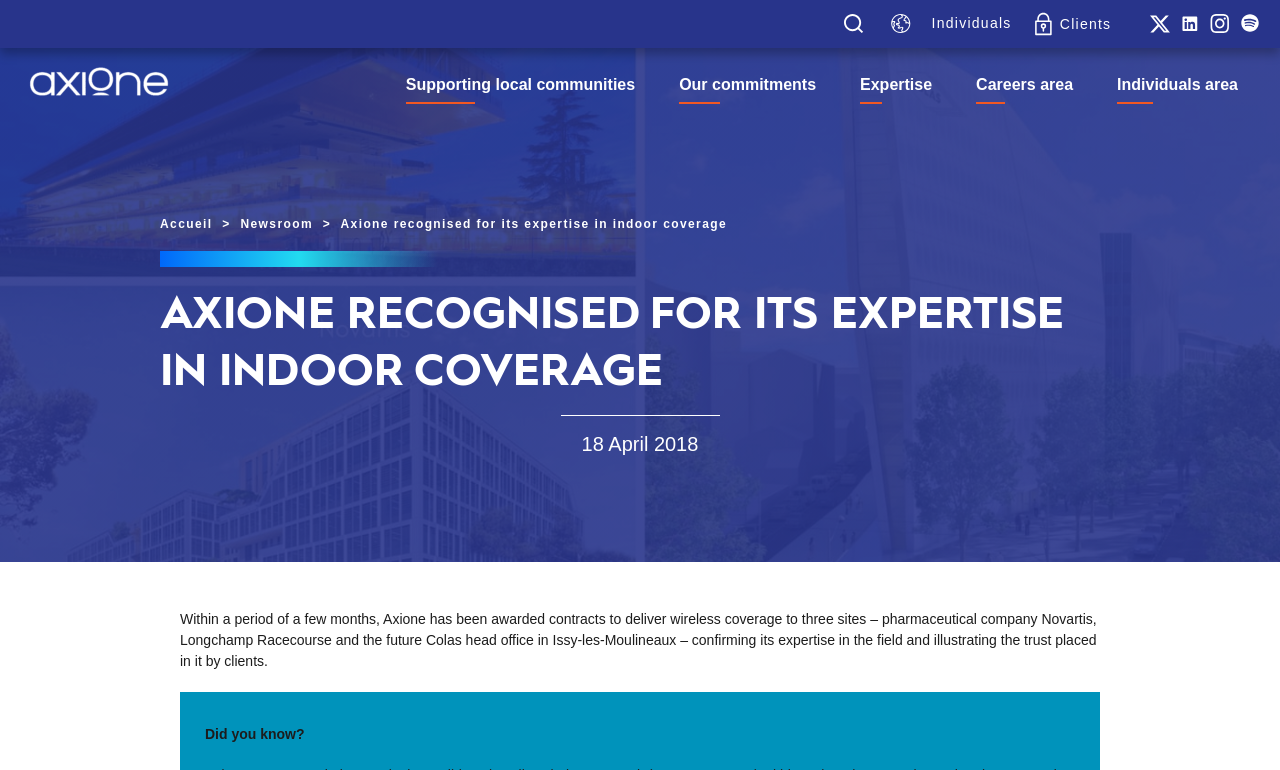What is the name of the company recognized for its expertise in indoor coverage? Based on the image, give a response in one word or a short phrase.

Axione